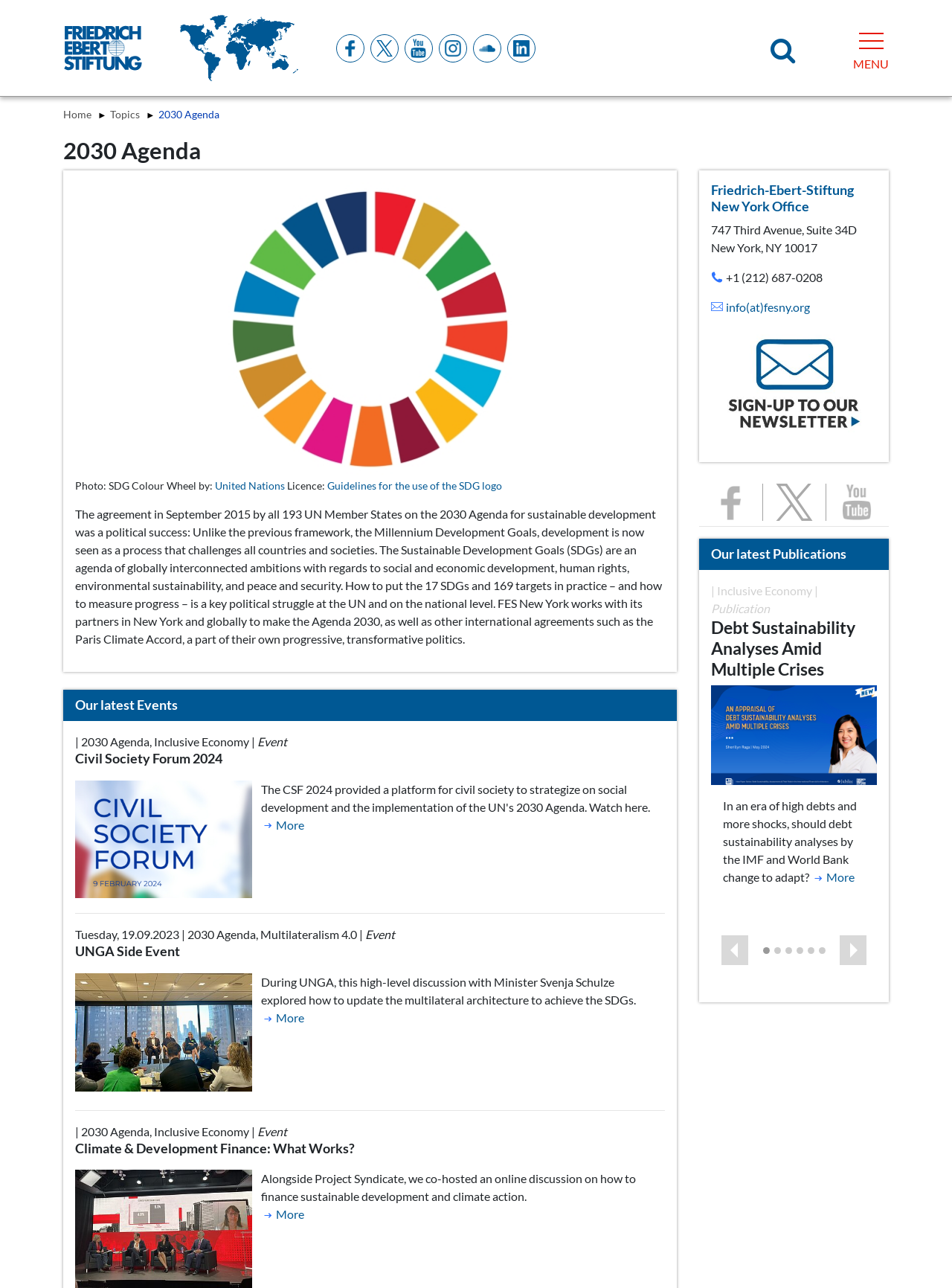Provide a comprehensive caption for the webpage.

The webpage is about the 2030 Agenda, a sustainable development initiative. At the top, there is a navigation bar with links to "Home", "Topics", and "2030 Agenda". Below the navigation bar, there is a heading "2030 Agenda" and a figure with a caption "Photo: SDG Colour Wheel by: United Nations" and a link to "Guidelines for the use of the SDG logo".

The main content of the page is divided into sections. The first section describes the 2030 Agenda, stating that it is a political success and an agenda of globally interconnected ambitions with regards to social and economic development, human rights, environmental sustainability, and peace and security.

The next section is titled "Our latest Events" and lists several events, including "Civil Society Forum 2024", "UNGA Side Event", and "Climate & Development Finance: What Works?". Each event has a brief description, a link to more information, and an image.

Below the events section, there is a separator line, followed by a section titled "Friedrich-Ebert-Stiftung New York Office" with contact information, including an address, phone number, and email.

On the right side of the page, there are social media links to Facebook, Twitter, YouTube, and LinkedIn. Below the social media links, there is a section titled "Our latest Publications" with a heading "Debt Sustainability Analyses Amid Multiple Crises" and a brief description of the publication.

At the bottom of the page, there are buttons to navigate to previous and next pages.